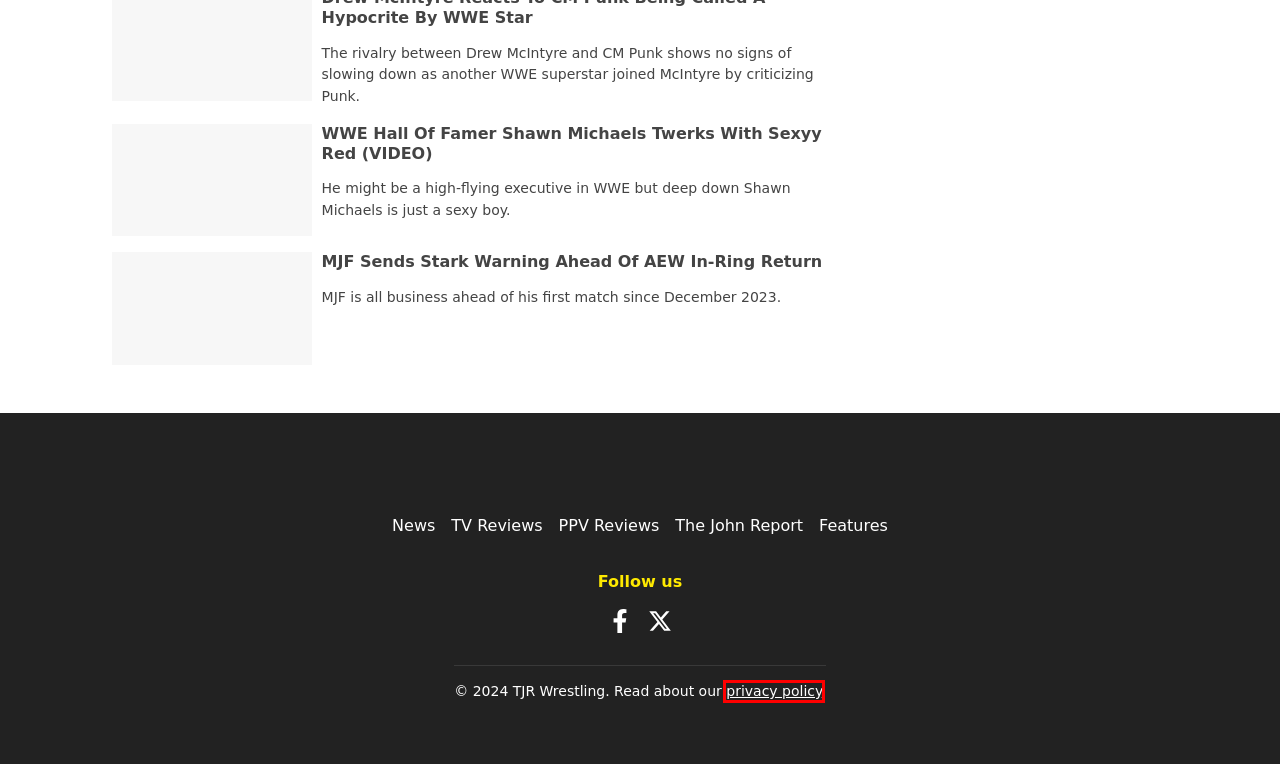You are presented with a screenshot of a webpage containing a red bounding box around an element. Determine which webpage description best describes the new webpage after clicking on the highlighted element. Here are the candidates:
A. MJF Sends Stark Warning Ahead Of AEW In-Ring Return – TJR Wrestling
B. Drew McIntyre Reacts To CM Punk Being Called A Hypocrite By WWE Star – TJR Wrestling
C. Privacy Policy – TJR Wrestling
D. Batista Gives Away His WWE World Heavyweight Title – TJR Wrestling
E. Ric Flair Names Three People Who Killed WCW – TJR Wrestling
F. WWE Star Expected To Remain With Company – TJR Wrestling
G. Wrestling PPV Reviews – TJR Wrestling
H. WWE Hall Of Famer Shawn Michaels Twerks With Sexyy Red (VIDEO) – TJR Wrestling

C